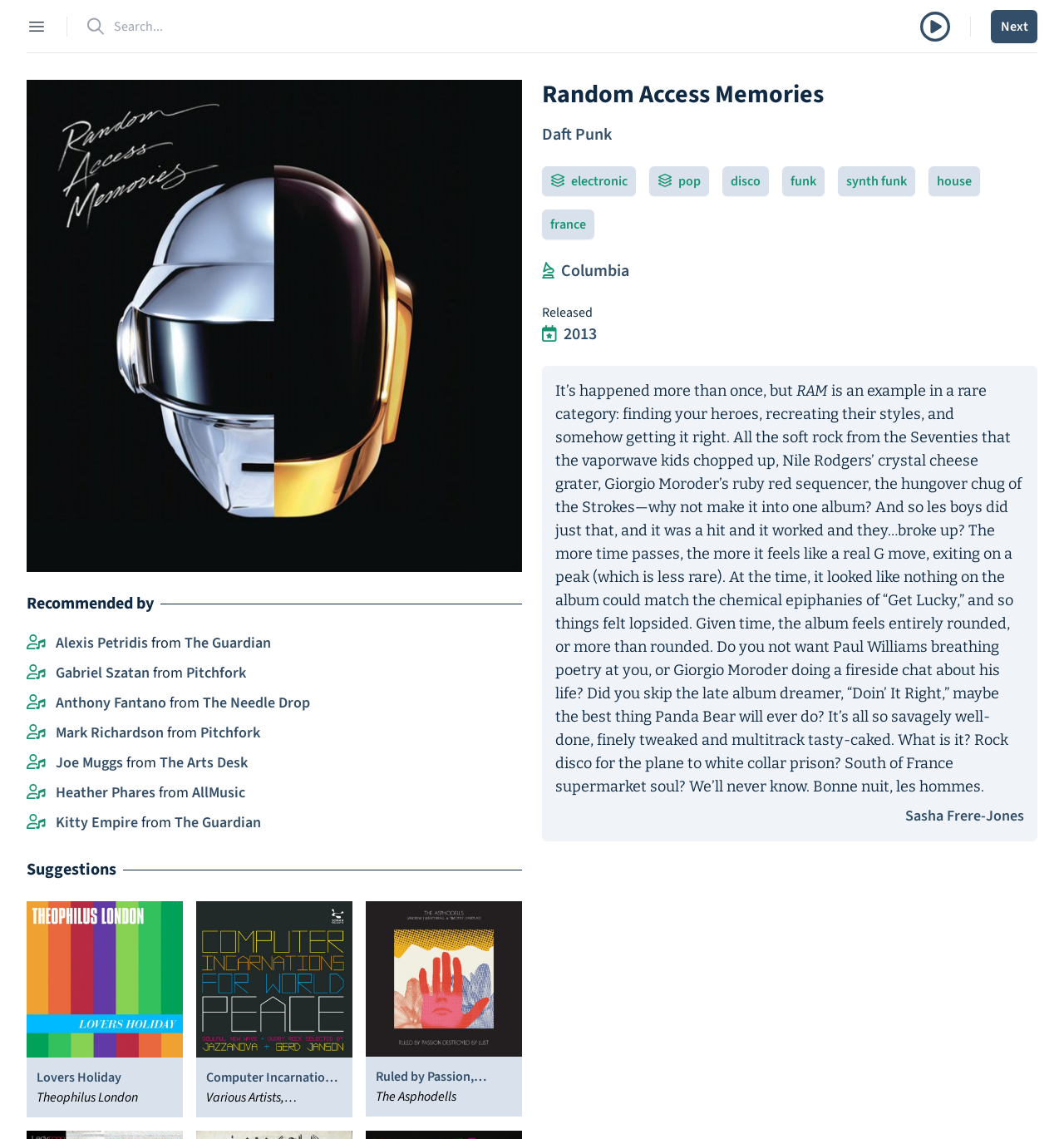Indicate the bounding box coordinates of the clickable region to achieve the following instruction: "Read Sasha Frere-Jones' review."

[0.851, 0.707, 0.962, 0.726]